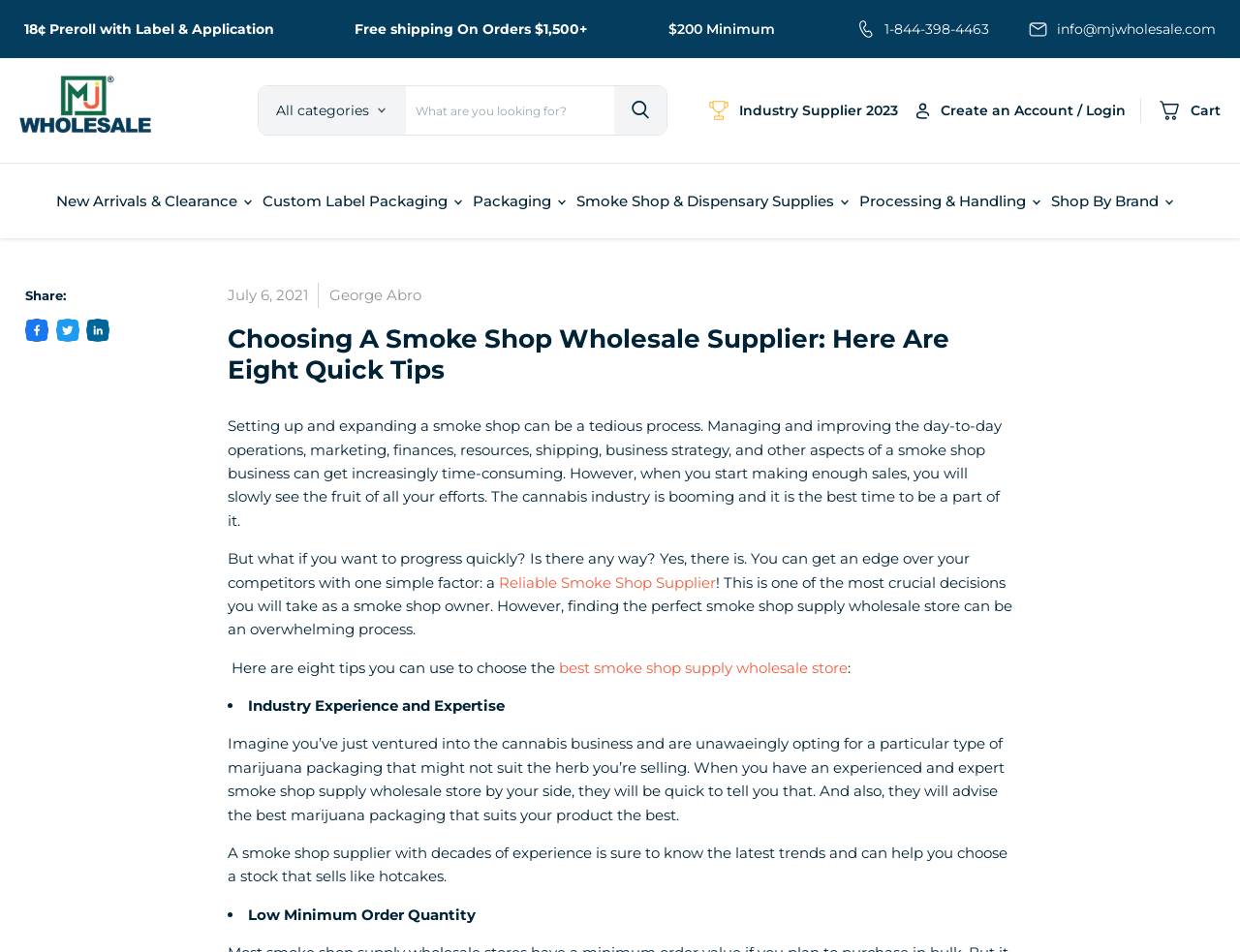Using the elements shown in the image, answer the question comprehensively: What is the minimum order quantity?

The minimum order quantity is mentioned on the top of the webpage, which is $200. This information is provided to inform customers about the minimum amount they need to order from the smoke shop wholesale supplier.